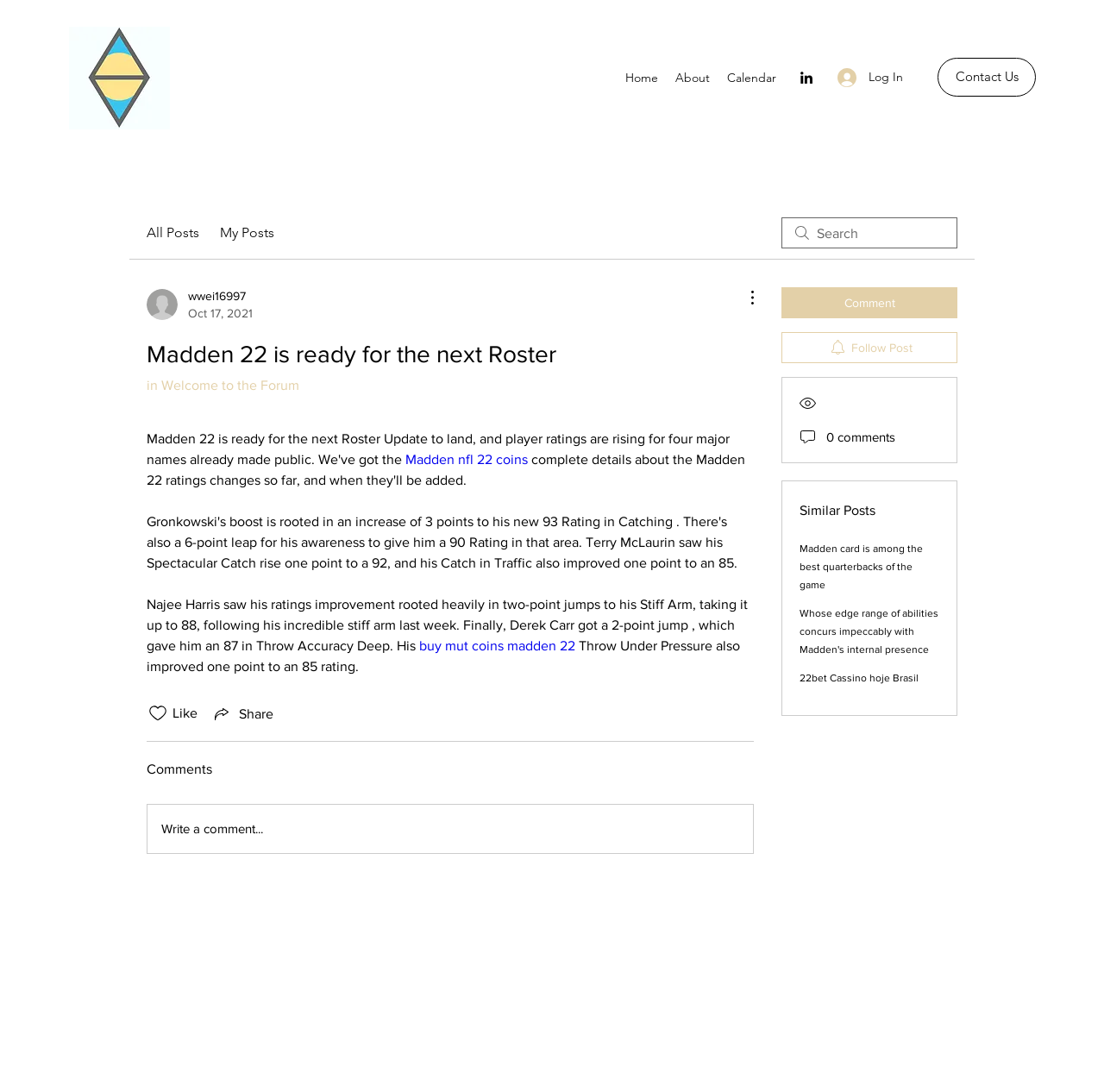Find the bounding box coordinates of the clickable region needed to perform the following instruction: "Contact us". The coordinates should be provided as four float numbers between 0 and 1, i.e., [left, top, right, bottom].

[0.849, 0.053, 0.938, 0.088]